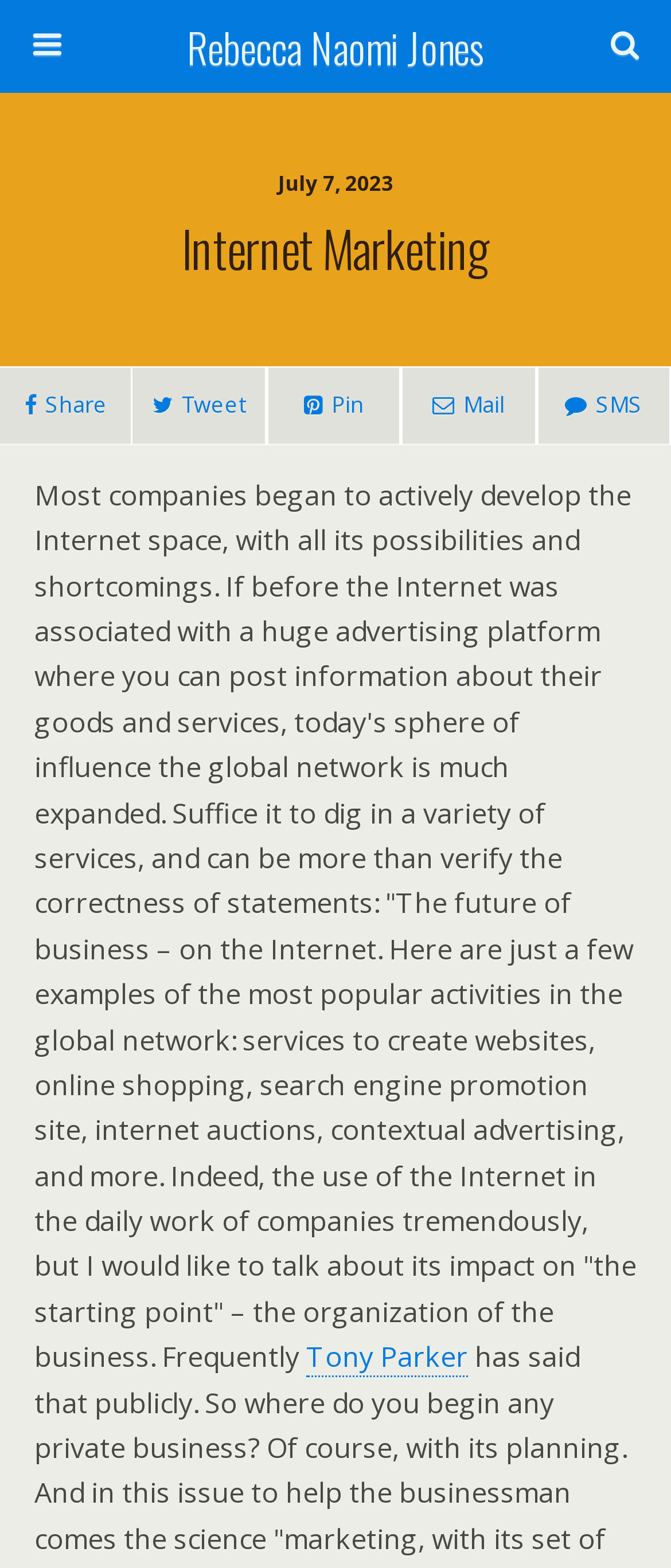Locate the bounding box coordinates of the element you need to click to accomplish the task described by this instruction: "Search this website".

[0.051, 0.065, 0.754, 0.094]